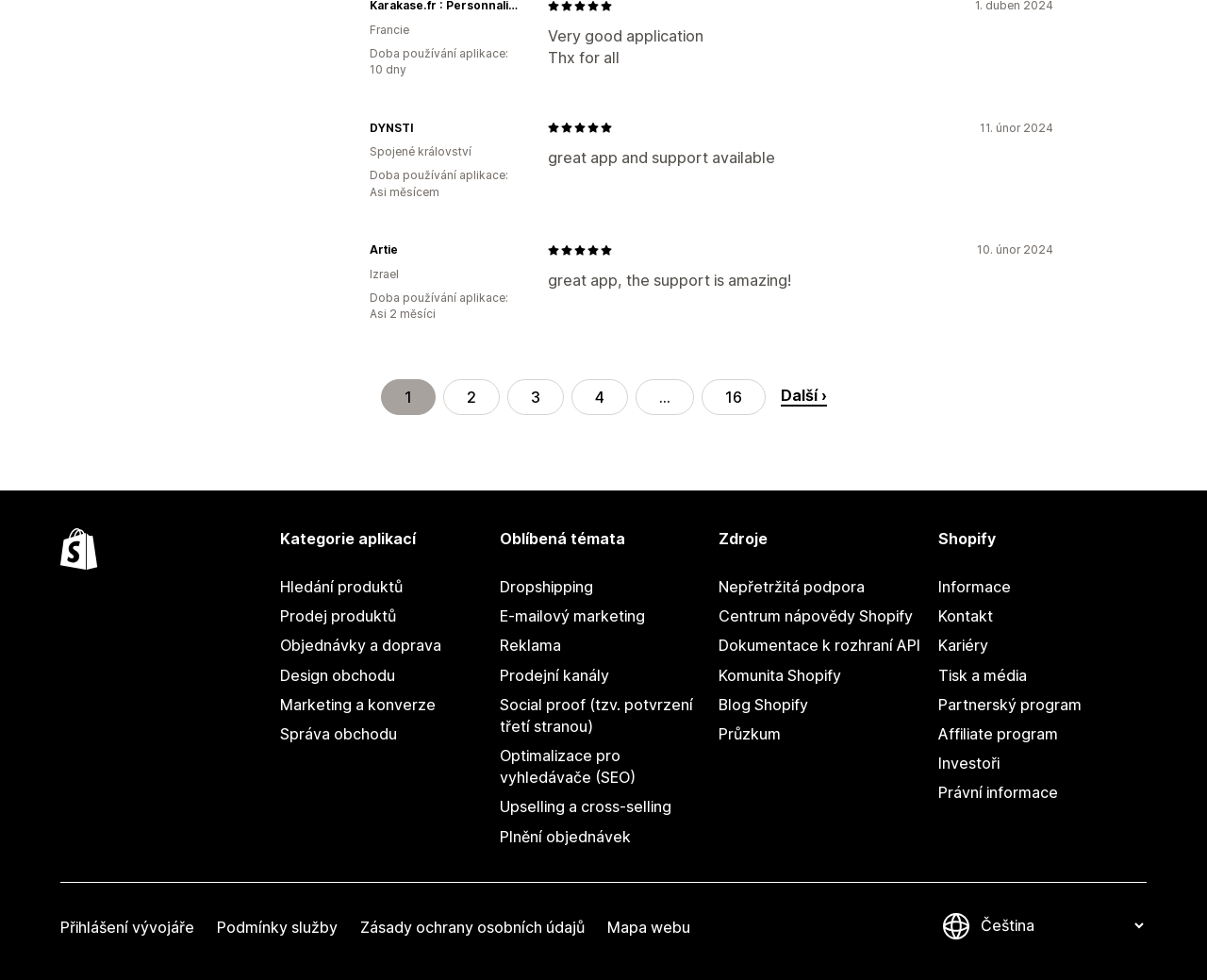Please determine the bounding box coordinates, formatted as (top-left x, top-left y, bottom-right x, bottom-right y), with all values as floating point numbers between 0 and 1. Identify the bounding box of the region described as: Travel Information

None